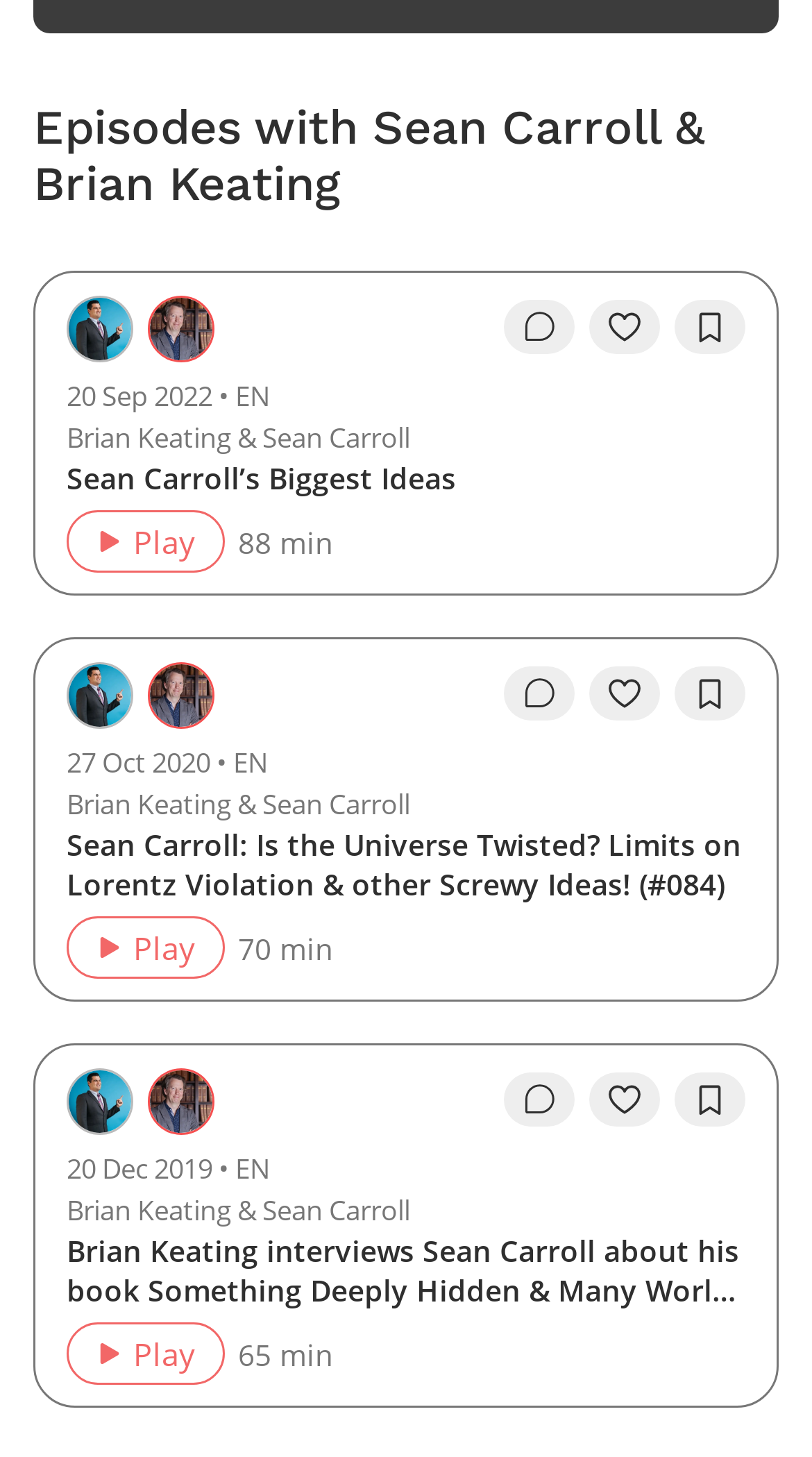Please find the bounding box coordinates of the element's region to be clicked to carry out this instruction: "Play the episode".

[0.082, 0.35, 0.277, 0.393]